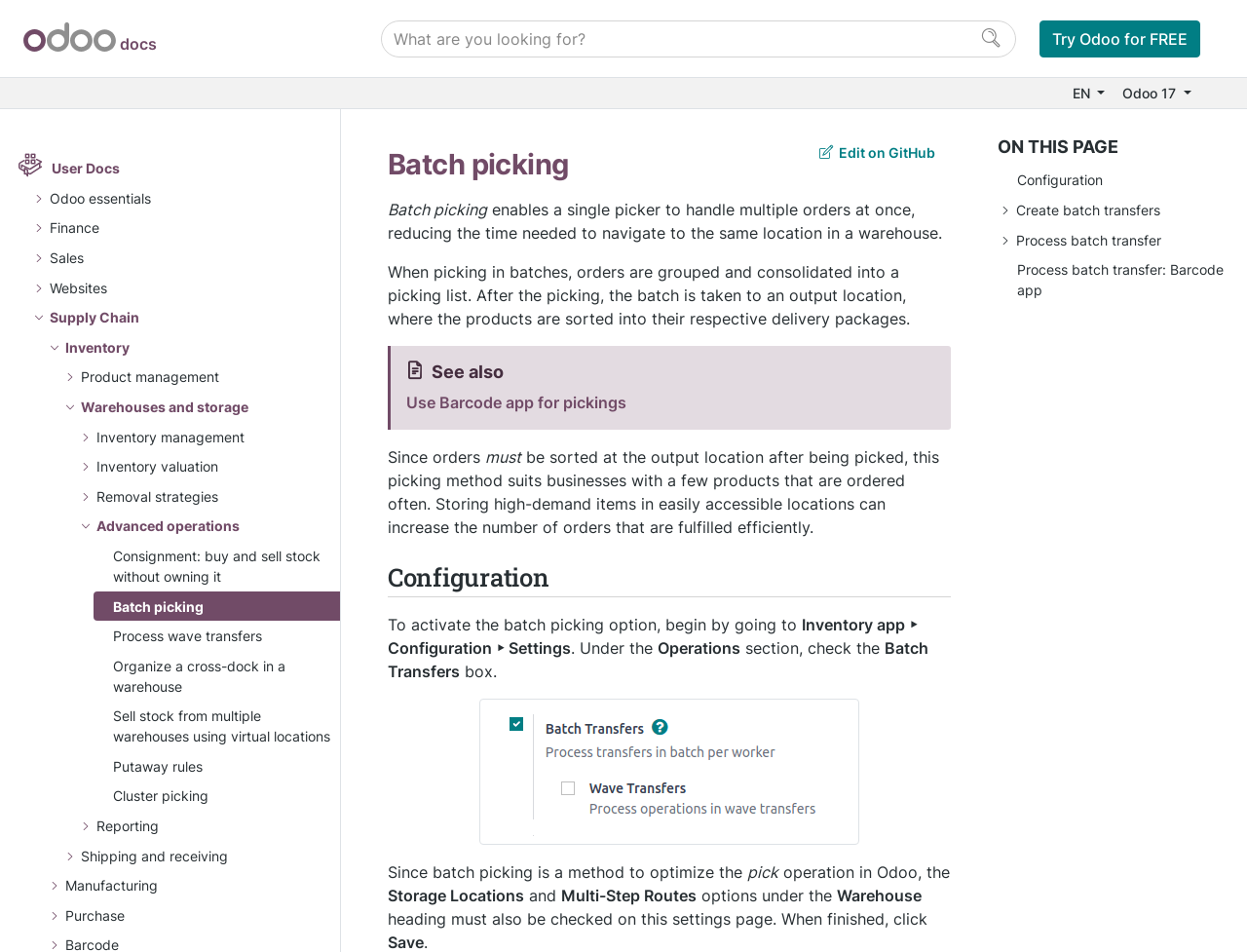How do you process batch transfer? Observe the screenshot and provide a one-word or short phrase answer.

Using the Barcode app